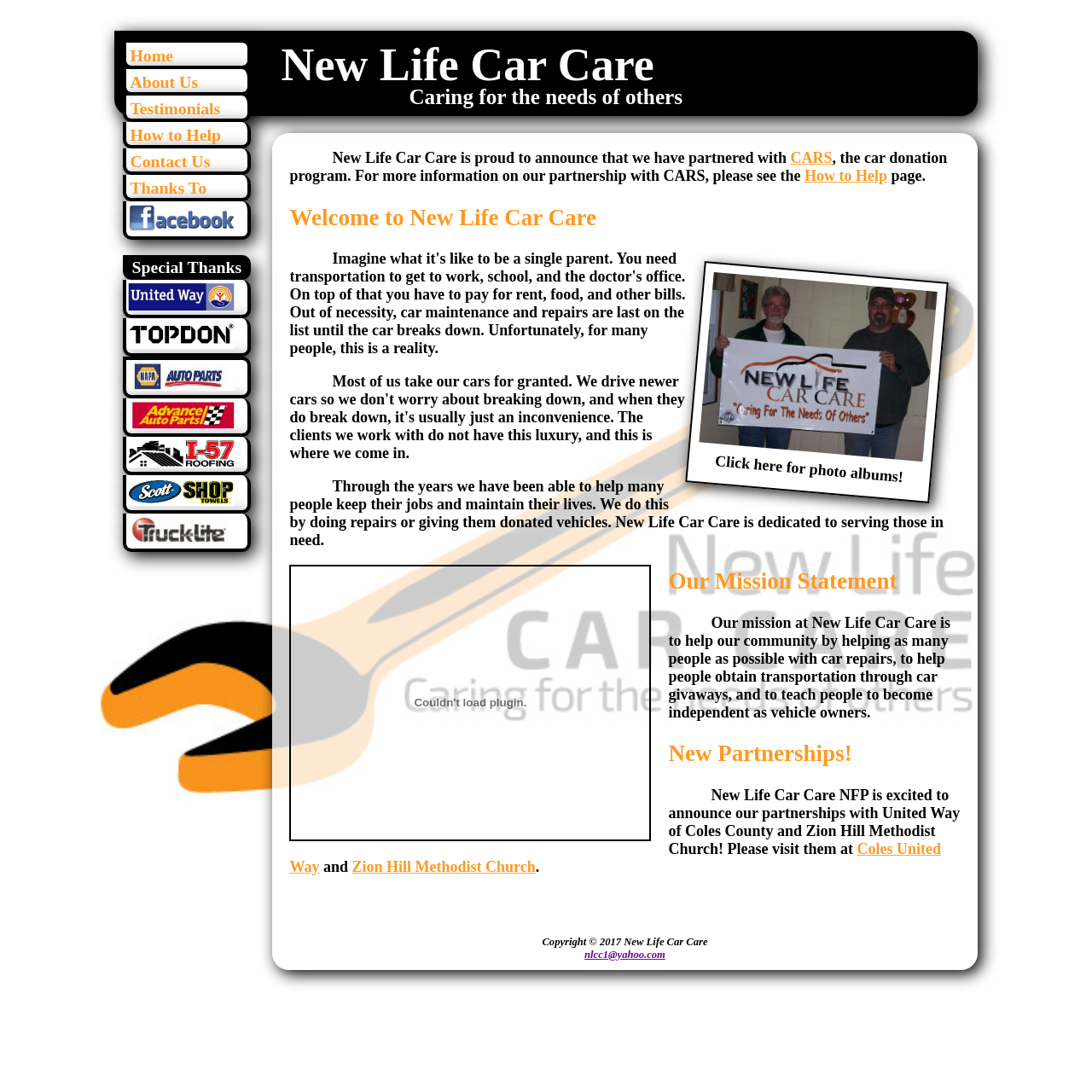What is the name of the organization? Examine the screenshot and reply using just one word or a brief phrase.

New Life Car Care